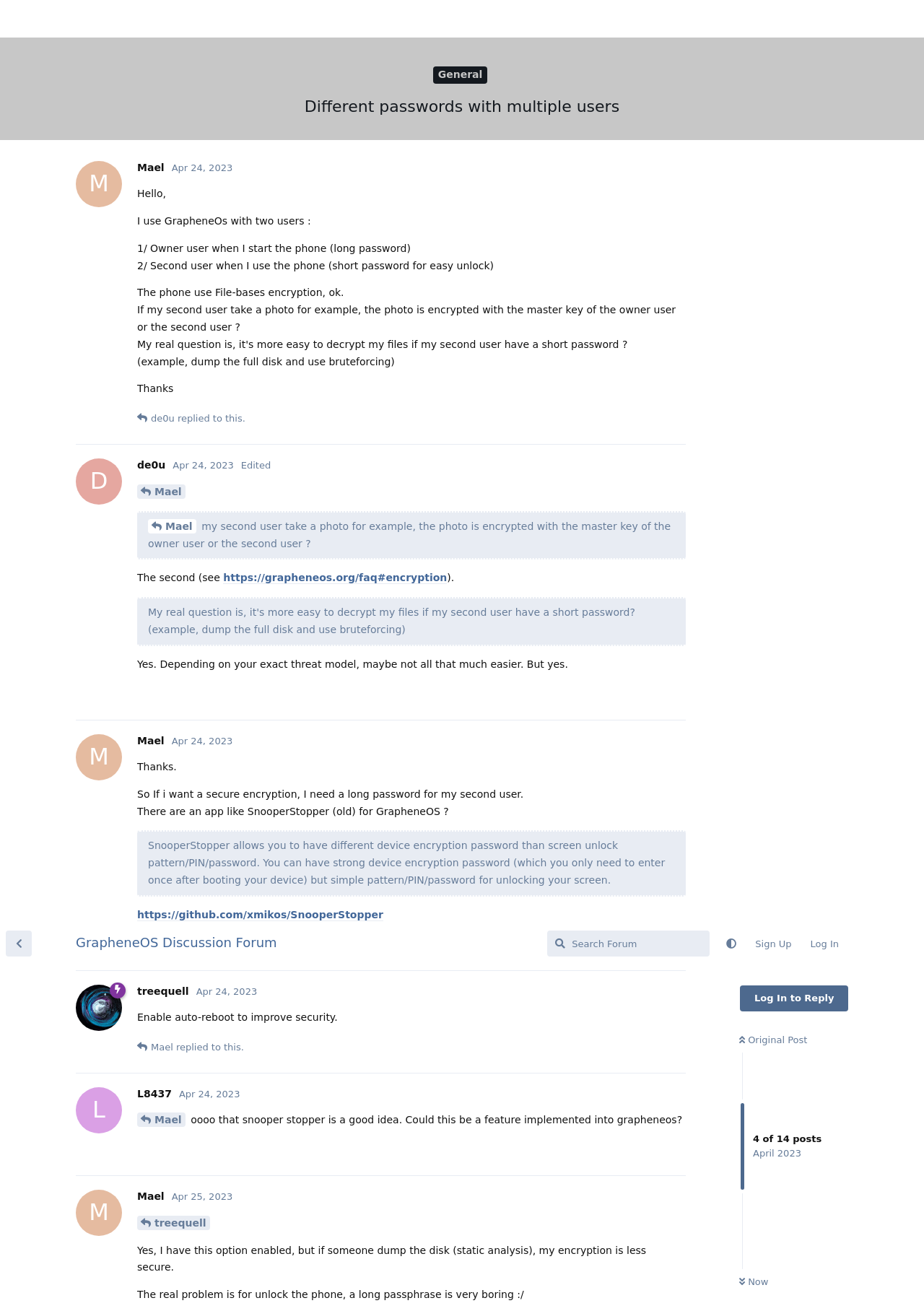Determine the bounding box coordinates for the clickable element to execute this instruction: "Reply to the post". Provide the coordinates as four float numbers between 0 and 1, i.e., [left, top, right, bottom].

[0.694, 0.004, 0.742, 0.024]